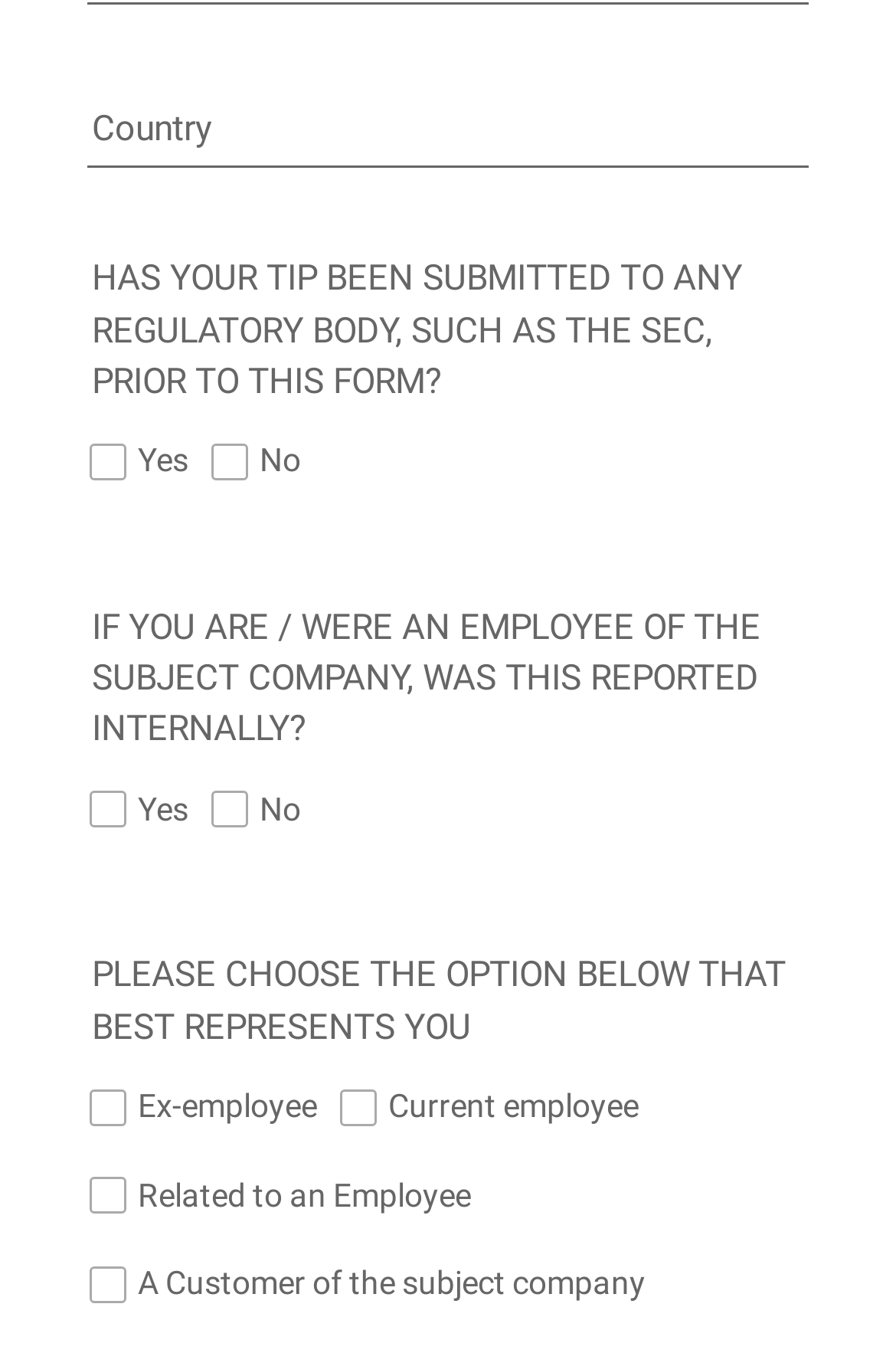Using the elements shown in the image, answer the question comprehensively: What is the second question asked on this form?

The second question asked on this form is 'HAS YOUR TIP BEEN SUBMITTED TO ANY REGULATORY BODY, SUCH AS THE SEC, PRIOR TO THIS FORM?' which is indicated by the StaticText element with the corresponding text.